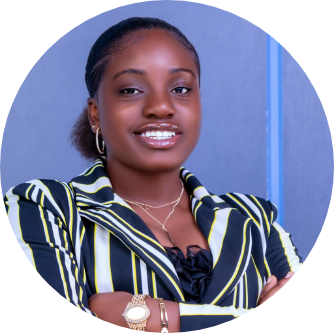Present a detailed portrayal of the image.

The image features a confident young woman smiling warmly at the camera. She is dressed in a stylish striped blazer that combines bold black and yellow lines, suggesting a modern and professional look. Her hair is neatly styled, and she wears elegant hoop earrings that complement her overall appearance. The background is a soft blue, adding a calming contrast to her vibrant outfit. This visual portrays a sense of approachability and professionalism, making it suitable for a range of contexts, such as a corporate profile or promotional material.